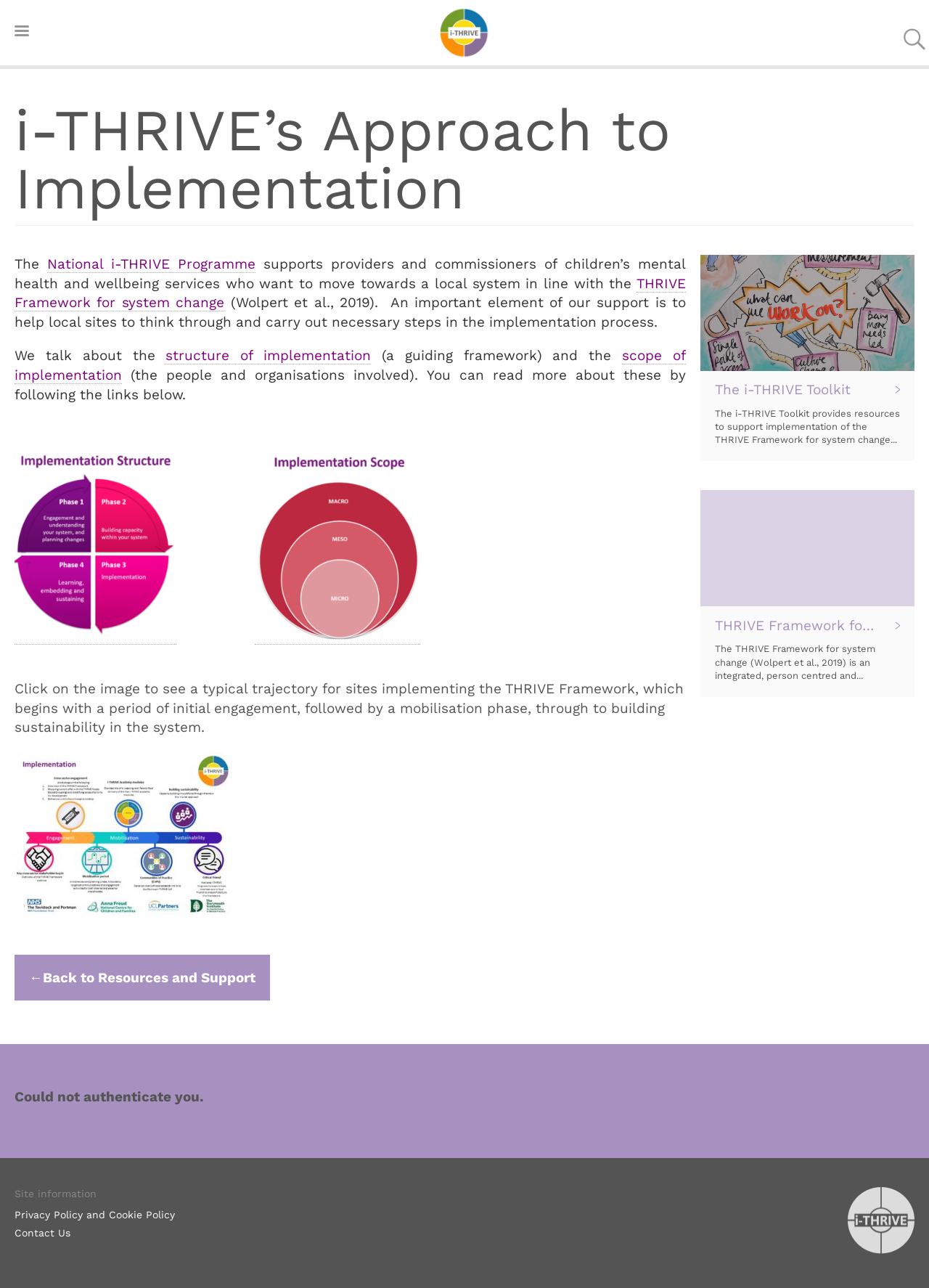Identify and generate the primary title of the webpage.

i-THRIVE’s Approach to Implementation